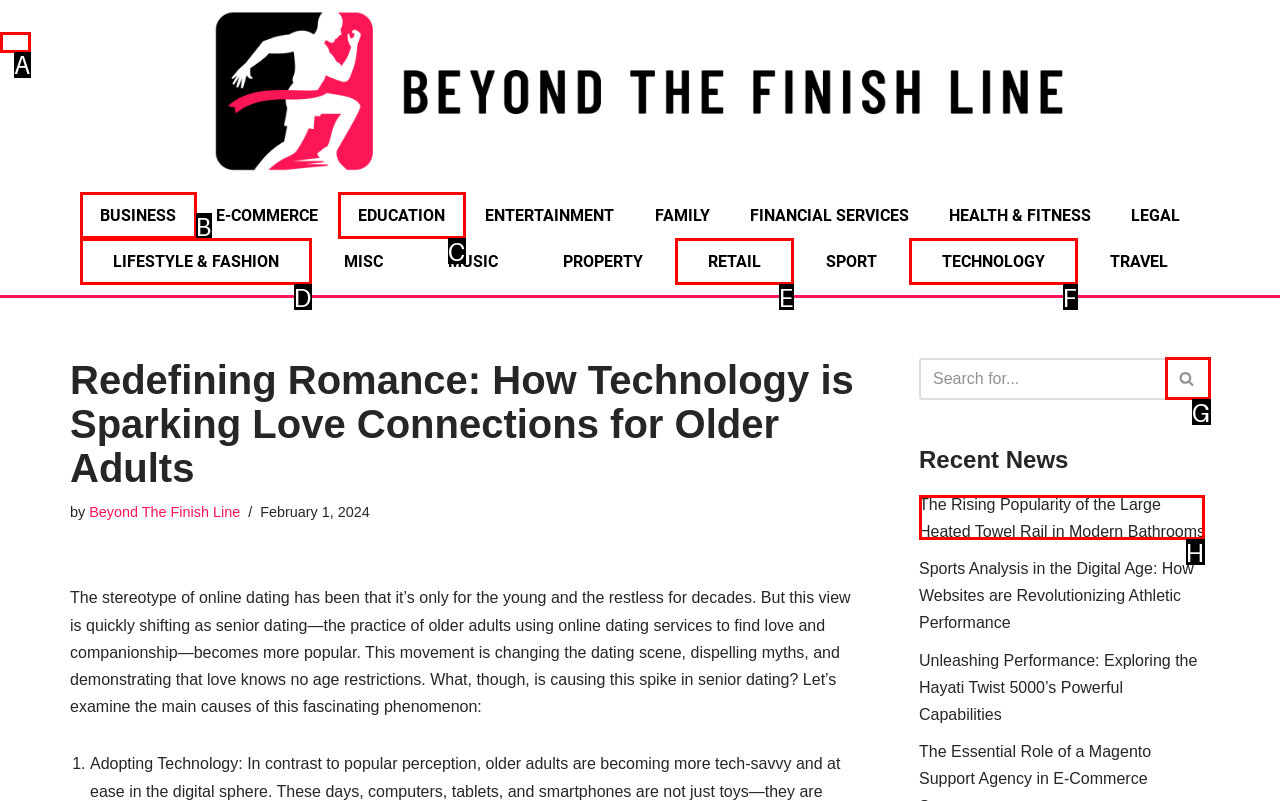Tell me the correct option to click for this task: Read the article 'The Rising Popularity of the Large Heated Towel Rail in Modern Bathrooms'
Write down the option's letter from the given choices.

H